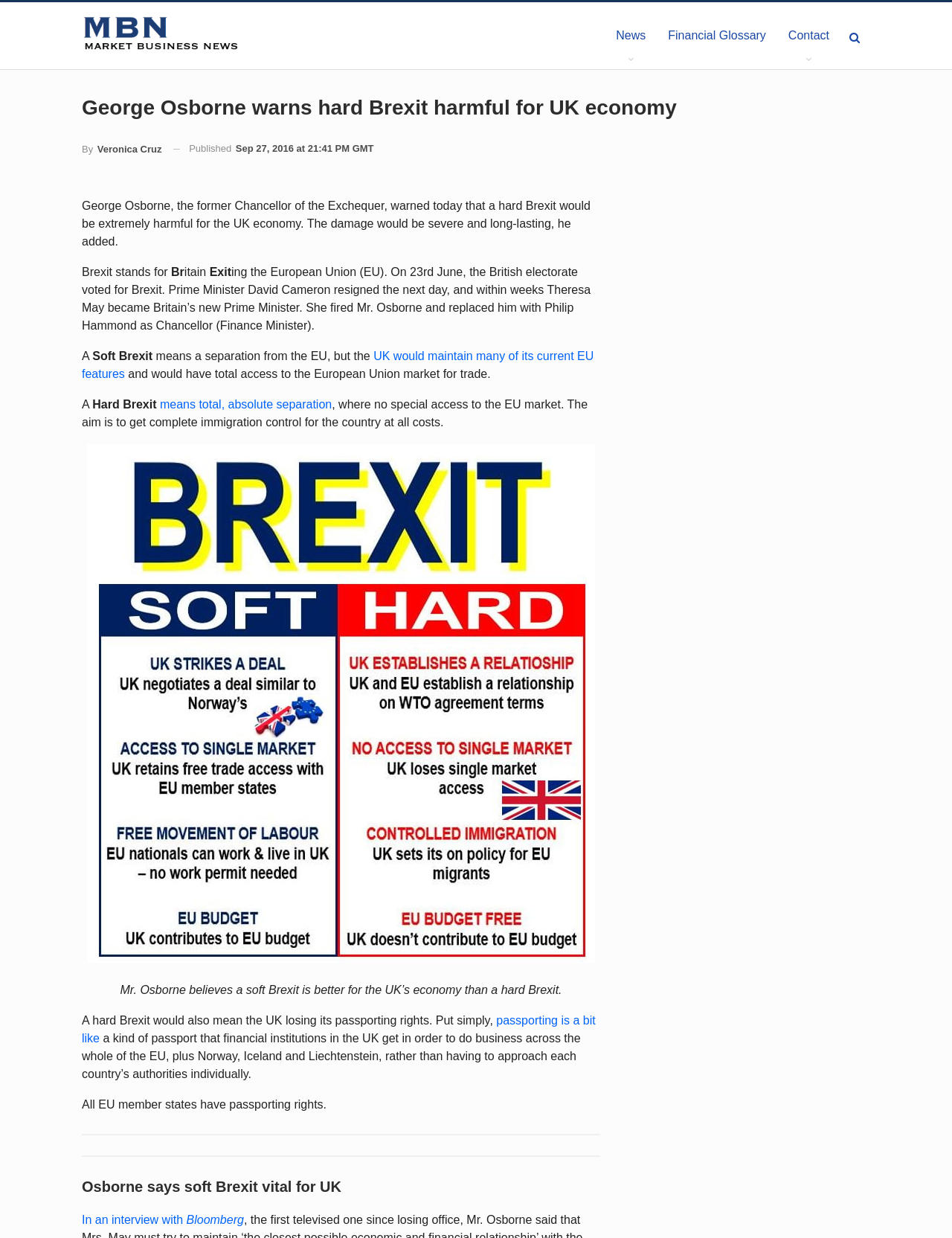Provide the bounding box for the UI element matching this description: "means total, absolute separation".

[0.168, 0.321, 0.349, 0.331]